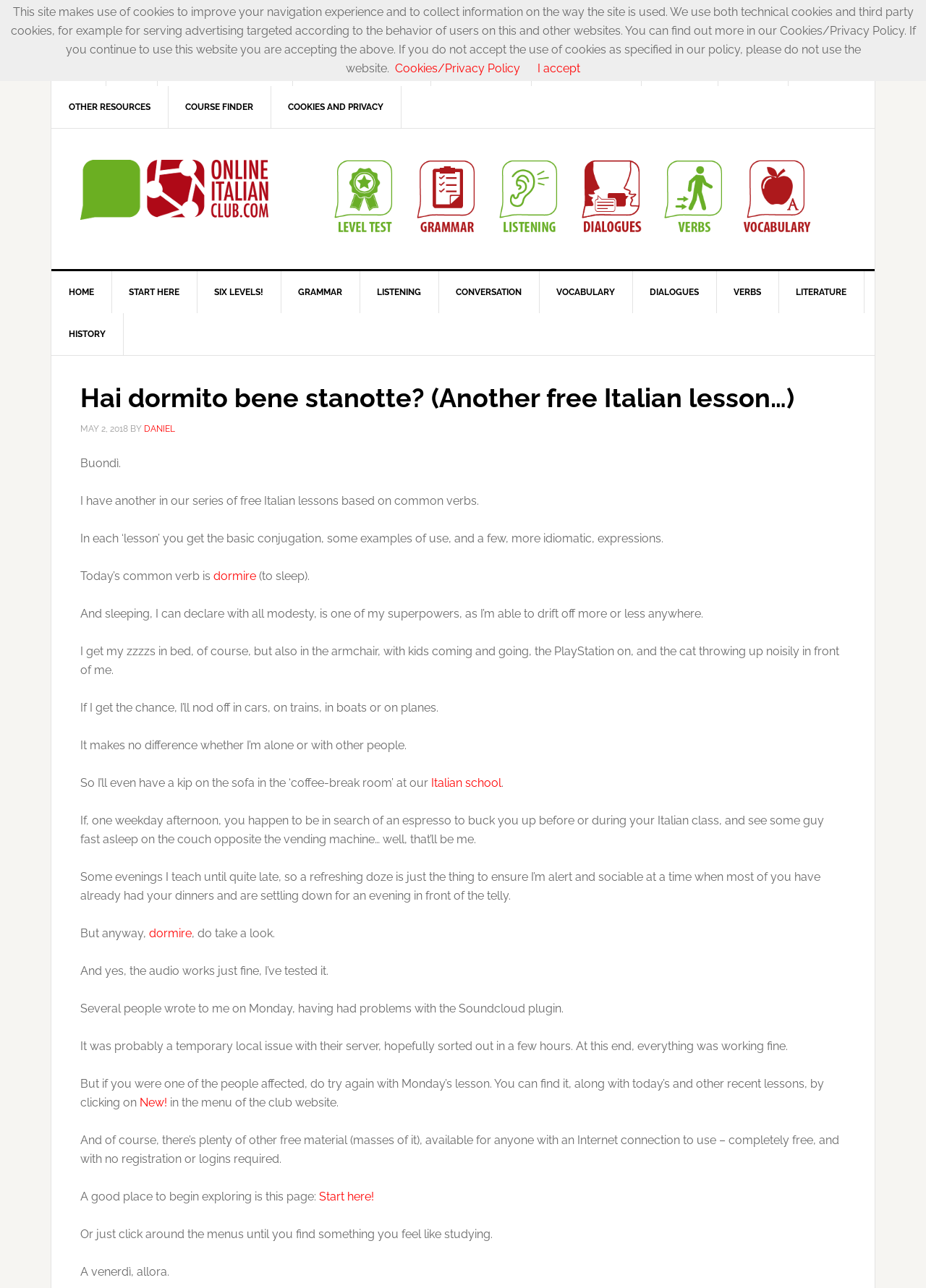Please identify the bounding box coordinates of the element that needs to be clicked to perform the following instruction: "Click on the 'Start here!' link".

[0.345, 0.923, 0.404, 0.934]